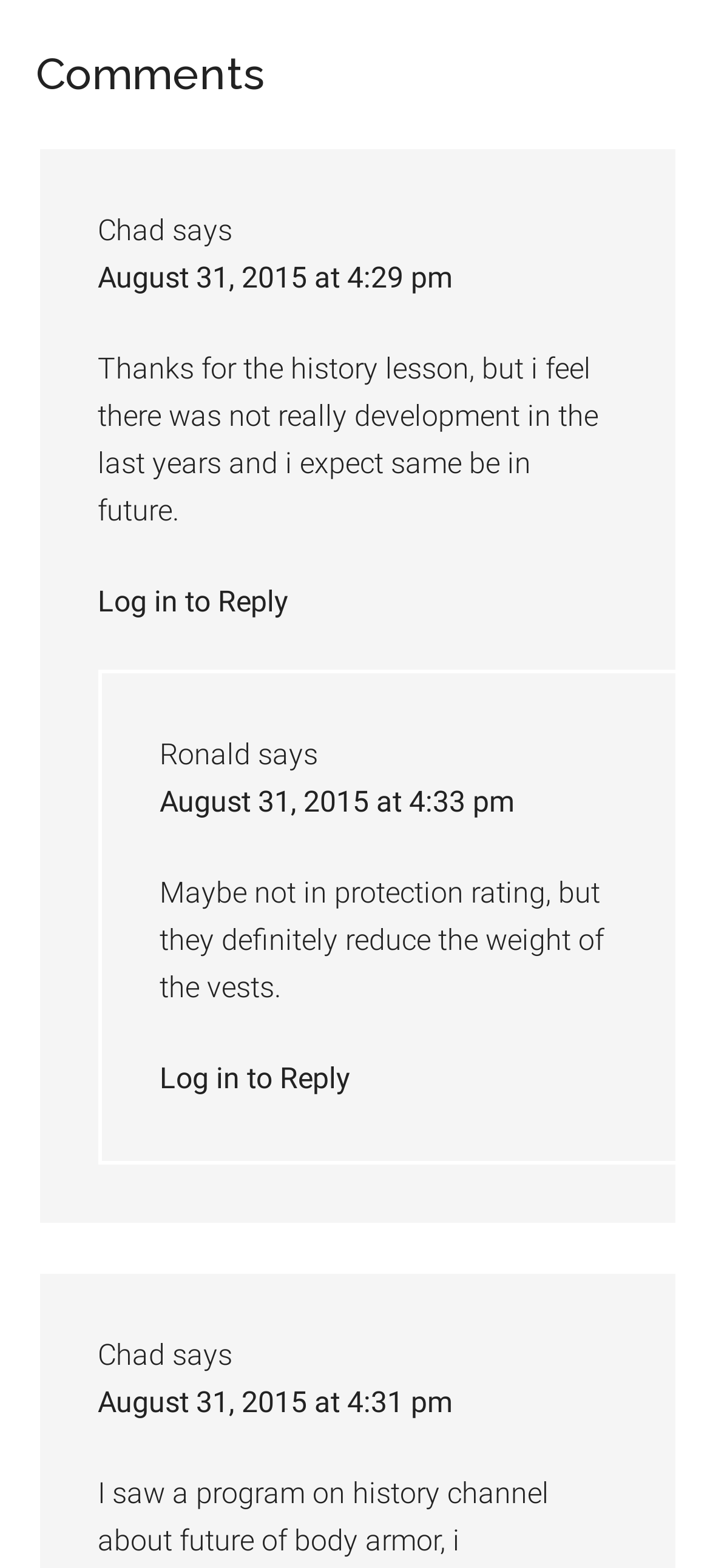Provide a single word or phrase to answer the given question: 
What is the timestamp of Ronald's comment?

August 31, 2015 at 4:33 pm